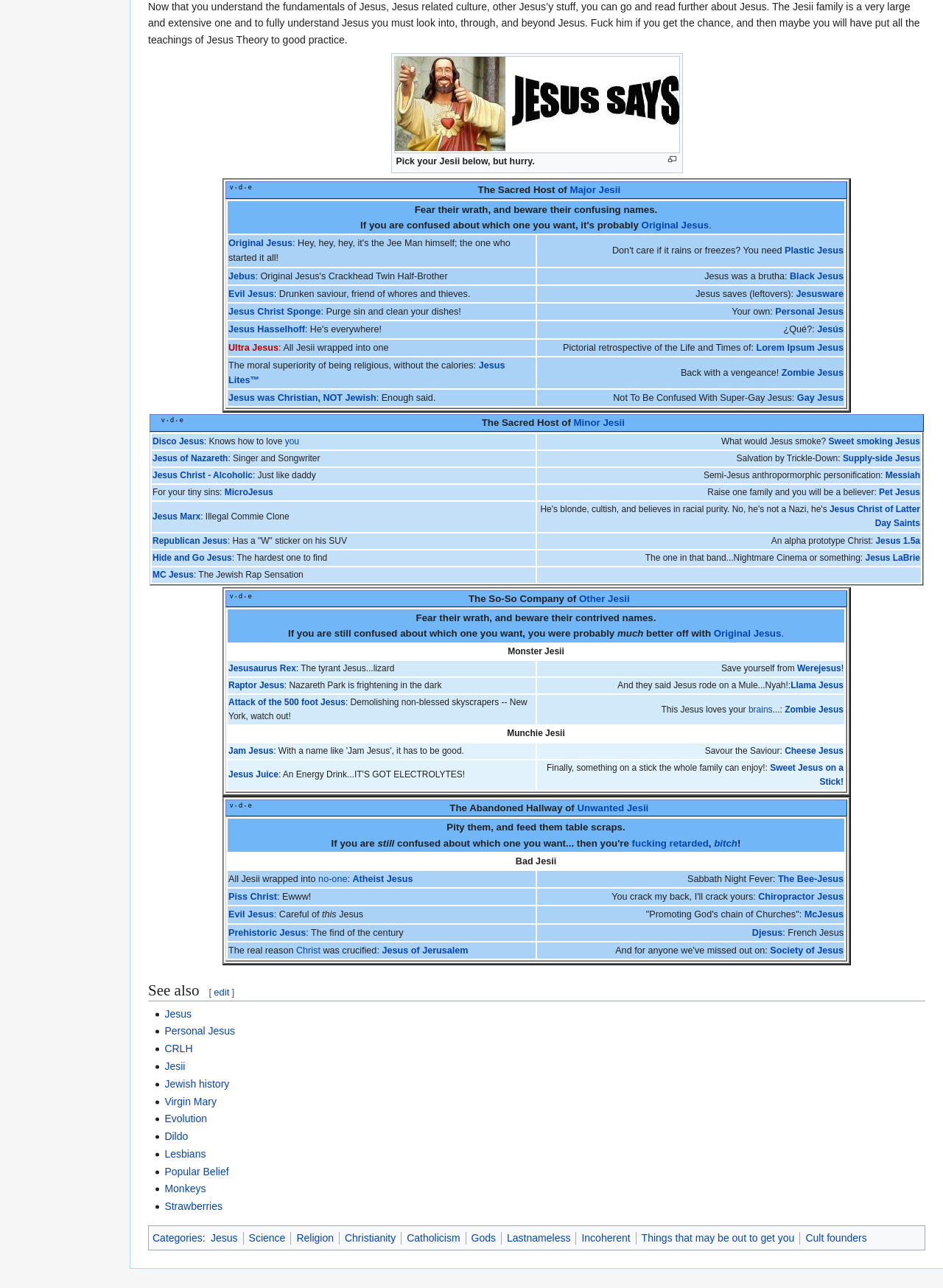Give a one-word or short-phrase answer to the following question: 
What is the name of the first type of Jesus listed?

Original Jesus